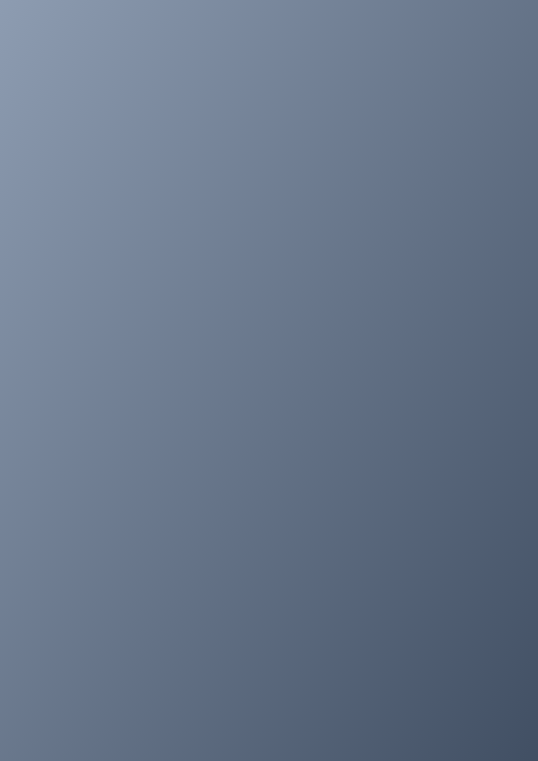Generate a descriptive account of all visible items and actions in the image.

The image titled "Auto Sales Cover Letter Example" serves as a visual guide for crafting an effective cover letter tailored specifically for jobs in the auto sales industry. It is designed to illustrate a format that highlights key qualifications and experiences relevant to potential employers. Positioned within a structured layout, the image complements written content that emphasizes the importance of personalization in cover letters. This example aims to inspire job applicants to create standout letters that align with job descriptions and showcase their most impressive qualifications.